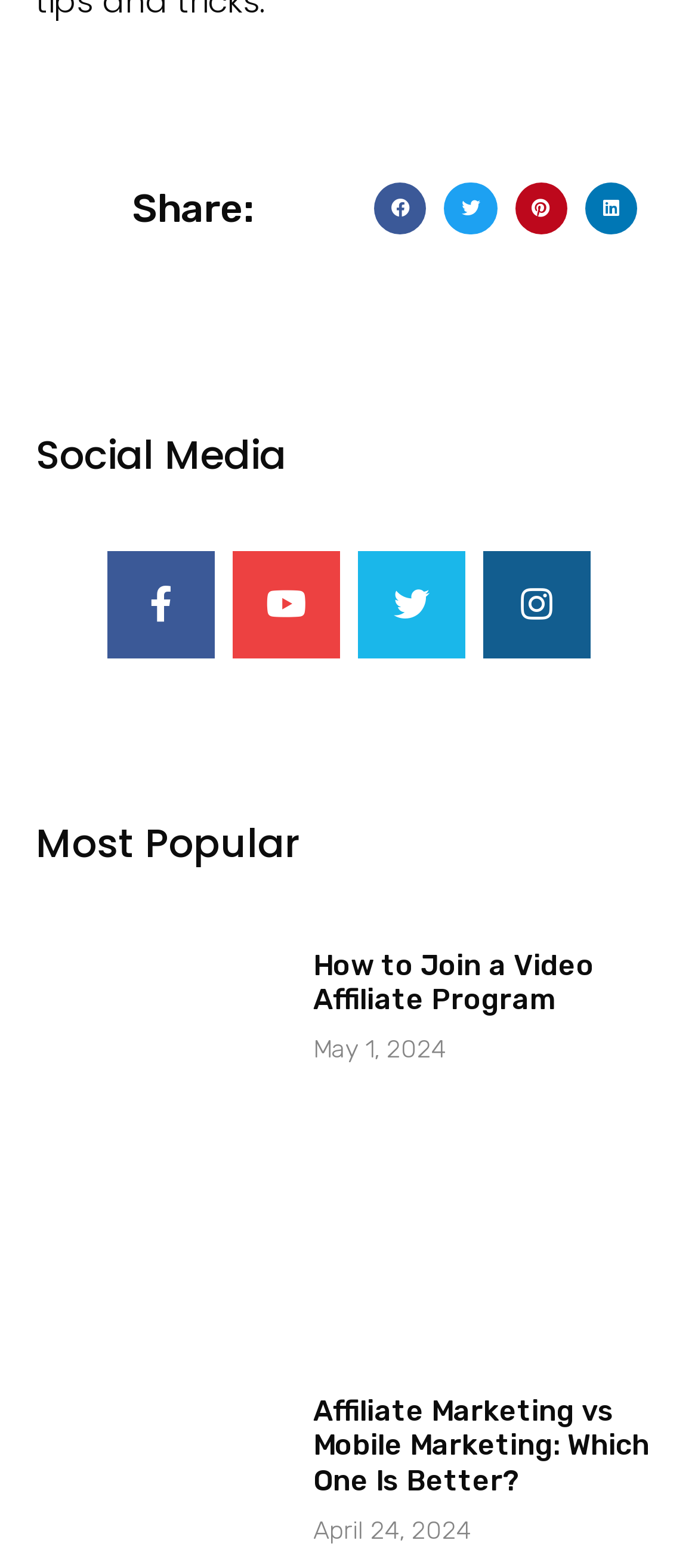How many articles are listed on this webpage?
Please give a detailed and thorough answer to the question, covering all relevant points.

I examined the article section and found two articles, one with the title 'How to Join a Video Affiliate Program' and another with the title 'Affiliate Marketing vs Mobile Marketing: Which One Is Better?'.